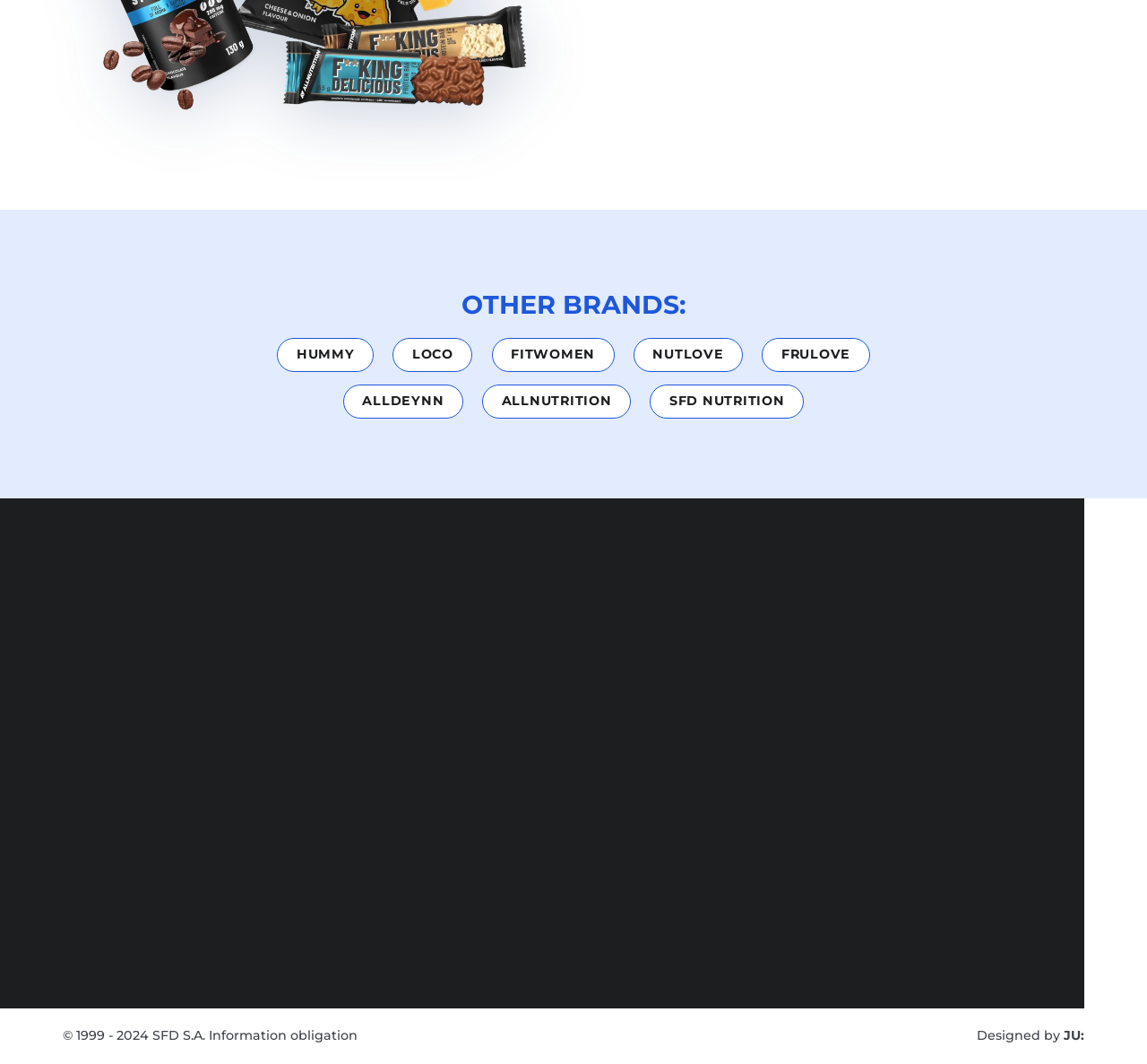Extract the bounding box coordinates for the UI element described by the text: "B2B Business Solutions". The coordinates should be in the form of [left, top, right, bottom] with values between 0 and 1.

[0.589, 0.63, 0.767, 0.653]